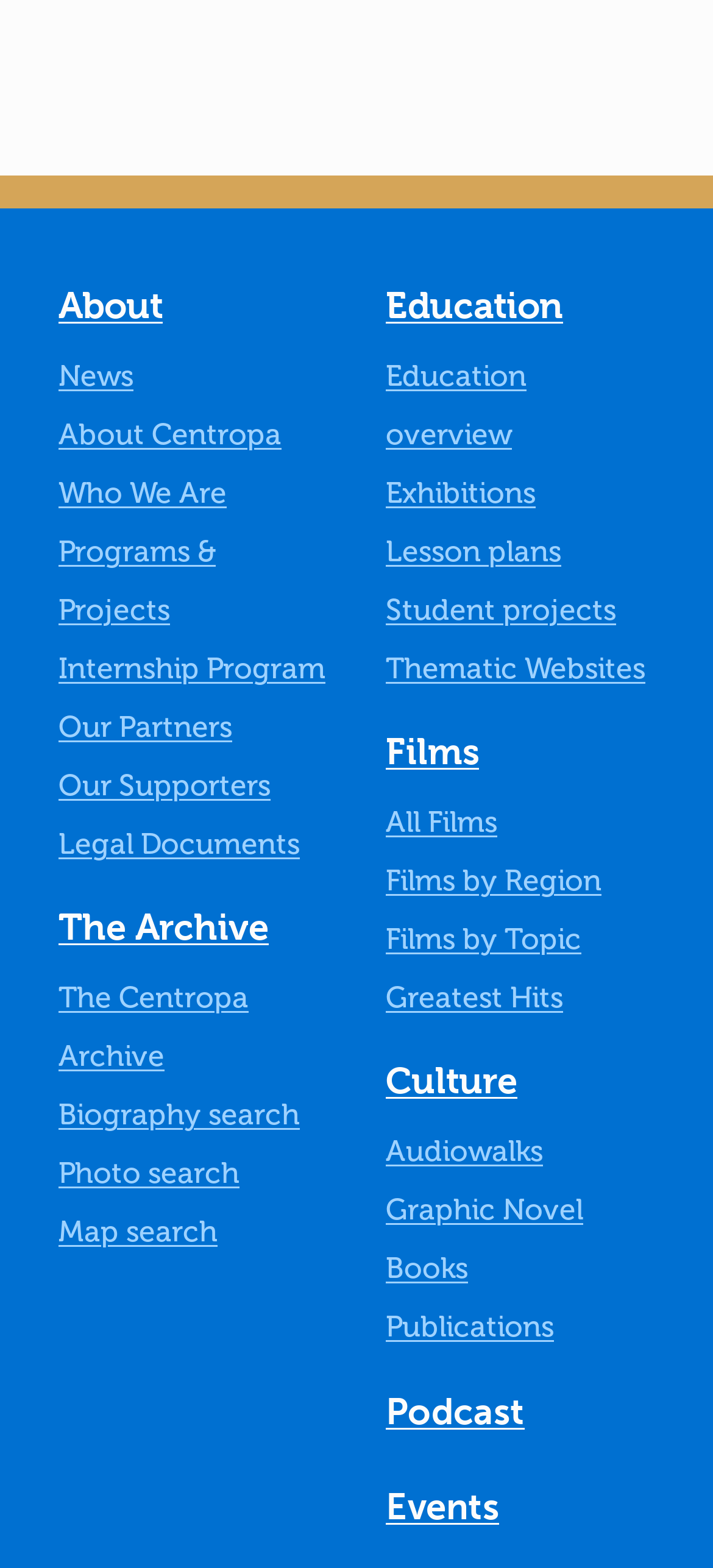Can you specify the bounding box coordinates of the area that needs to be clicked to fulfill the following instruction: "Learn about Education"?

[0.541, 0.179, 0.79, 0.221]